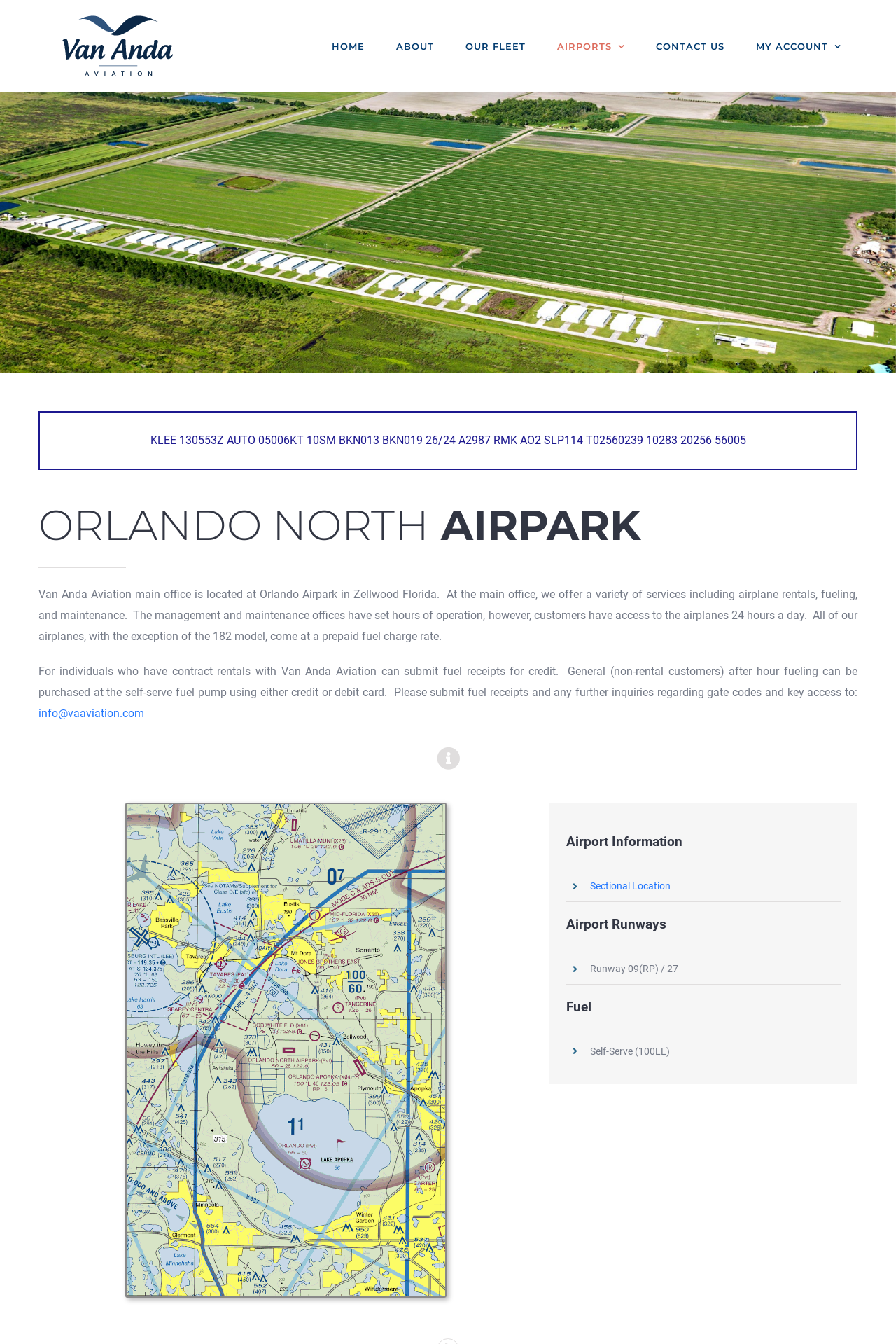Provide the bounding box coordinates for the specified HTML element described in this description: "CONTACT US". The coordinates should be four float numbers ranging from 0 to 1, in the format [left, top, right, bottom].

[0.732, 0.006, 0.809, 0.063]